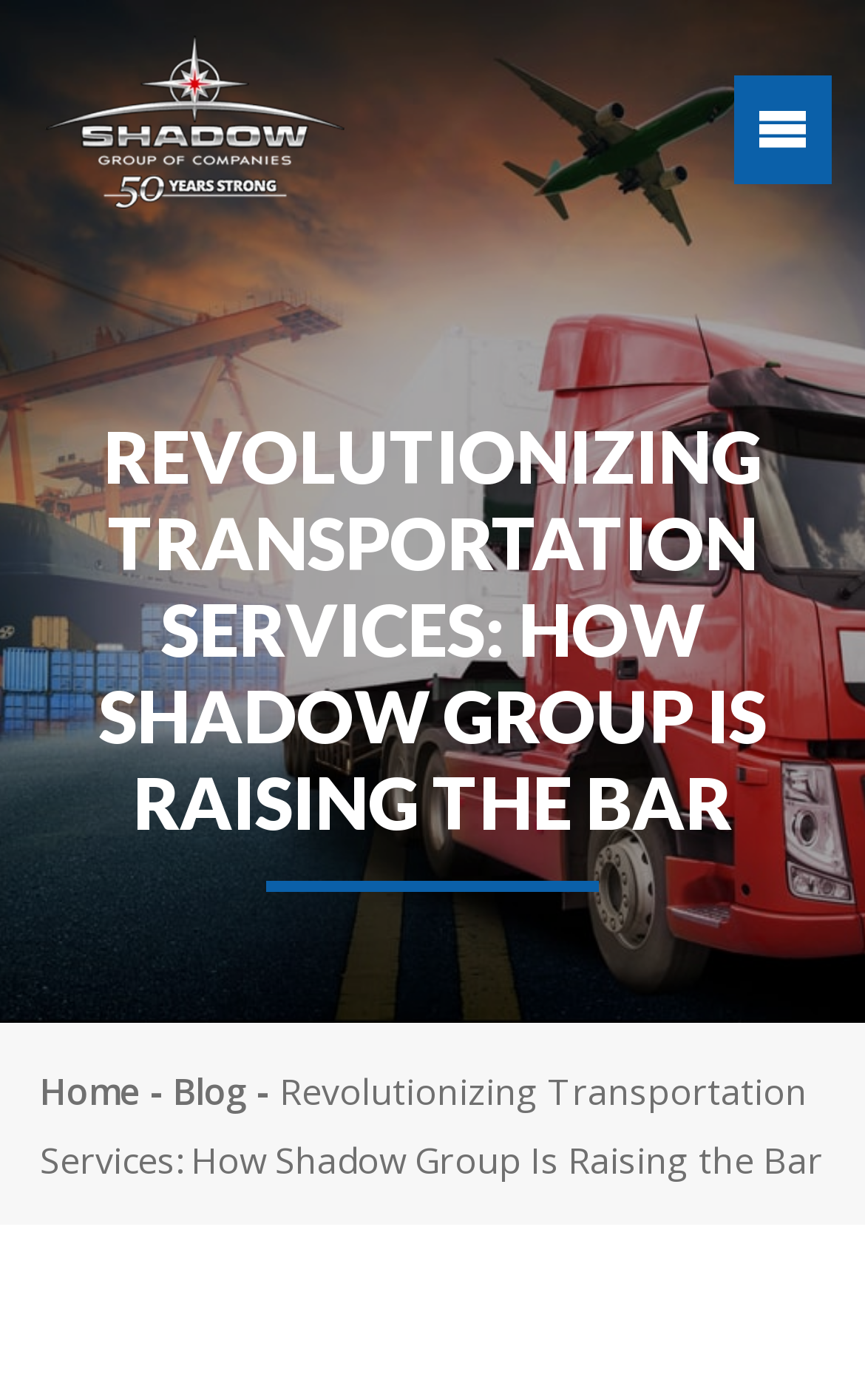Can you locate the main headline on this webpage and provide its text content?

REVOLUTIONIZING TRANSPORTATION SERVICES: HOW SHADOW GROUP IS RAISING THE BAR